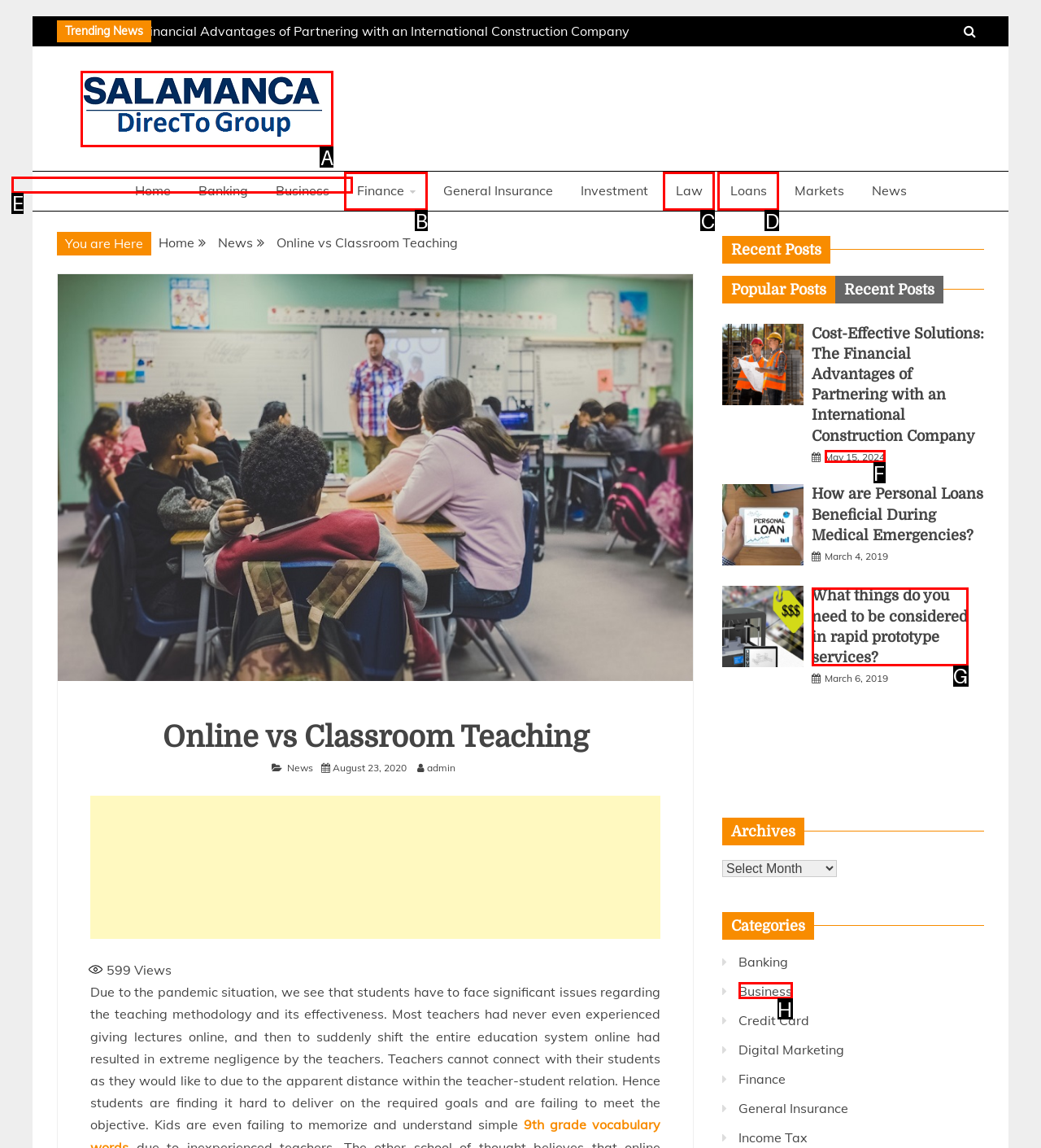Select the correct UI element to complete the task: Select the 'Business and Finance' category
Please provide the letter of the chosen option.

A